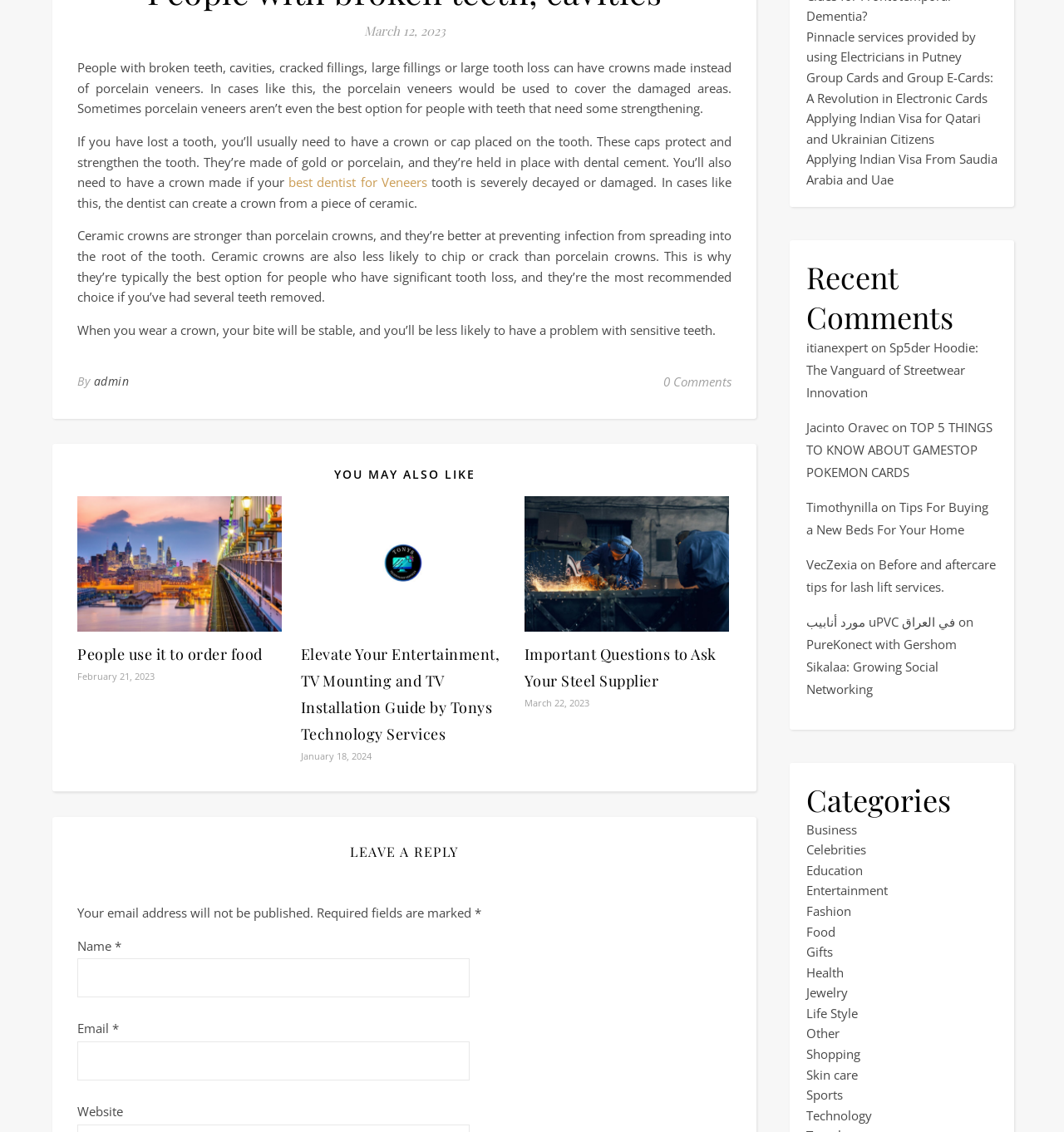For the given element description parent_node: Name * name="author", determine the bounding box coordinates of the UI element. The coordinates should follow the format (top-left x, top-left y, bottom-right x, bottom-right y) and be within the range of 0 to 1.

[0.073, 0.847, 0.442, 0.881]